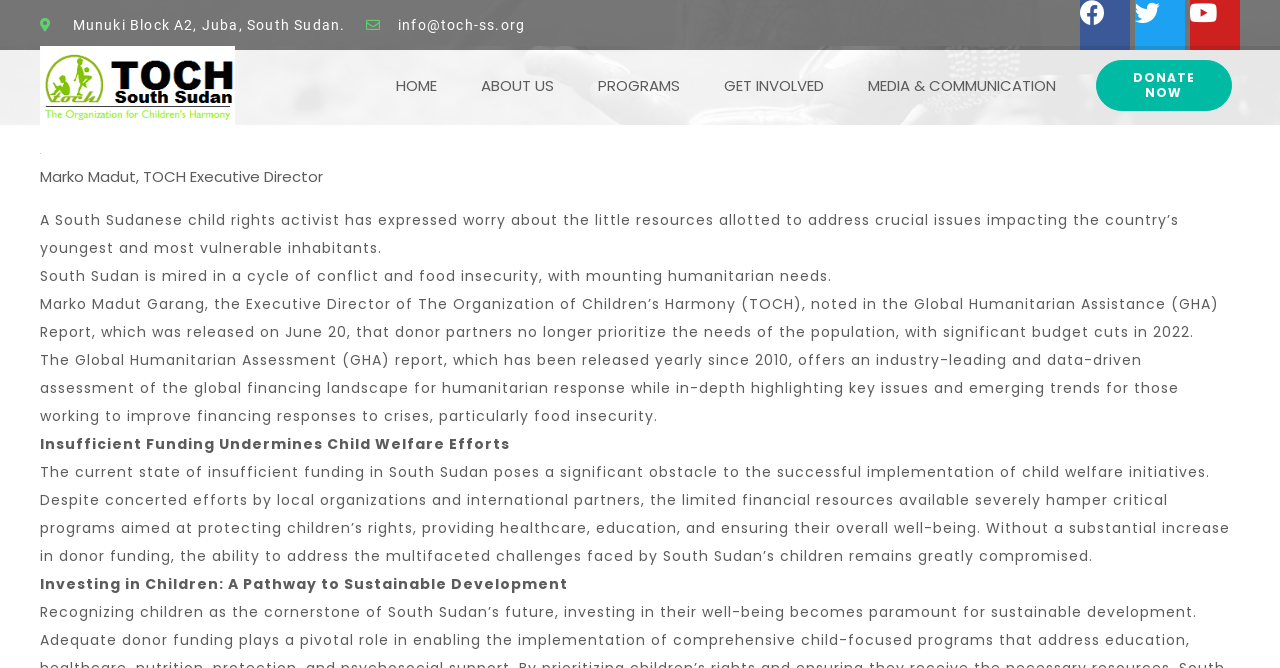Could you determine the bounding box coordinates of the clickable element to complete the instruction: "Go to the 'Alumni Voices' page"? Provide the coordinates as four float numbers between 0 and 1, i.e., [left, top, right, bottom].

None